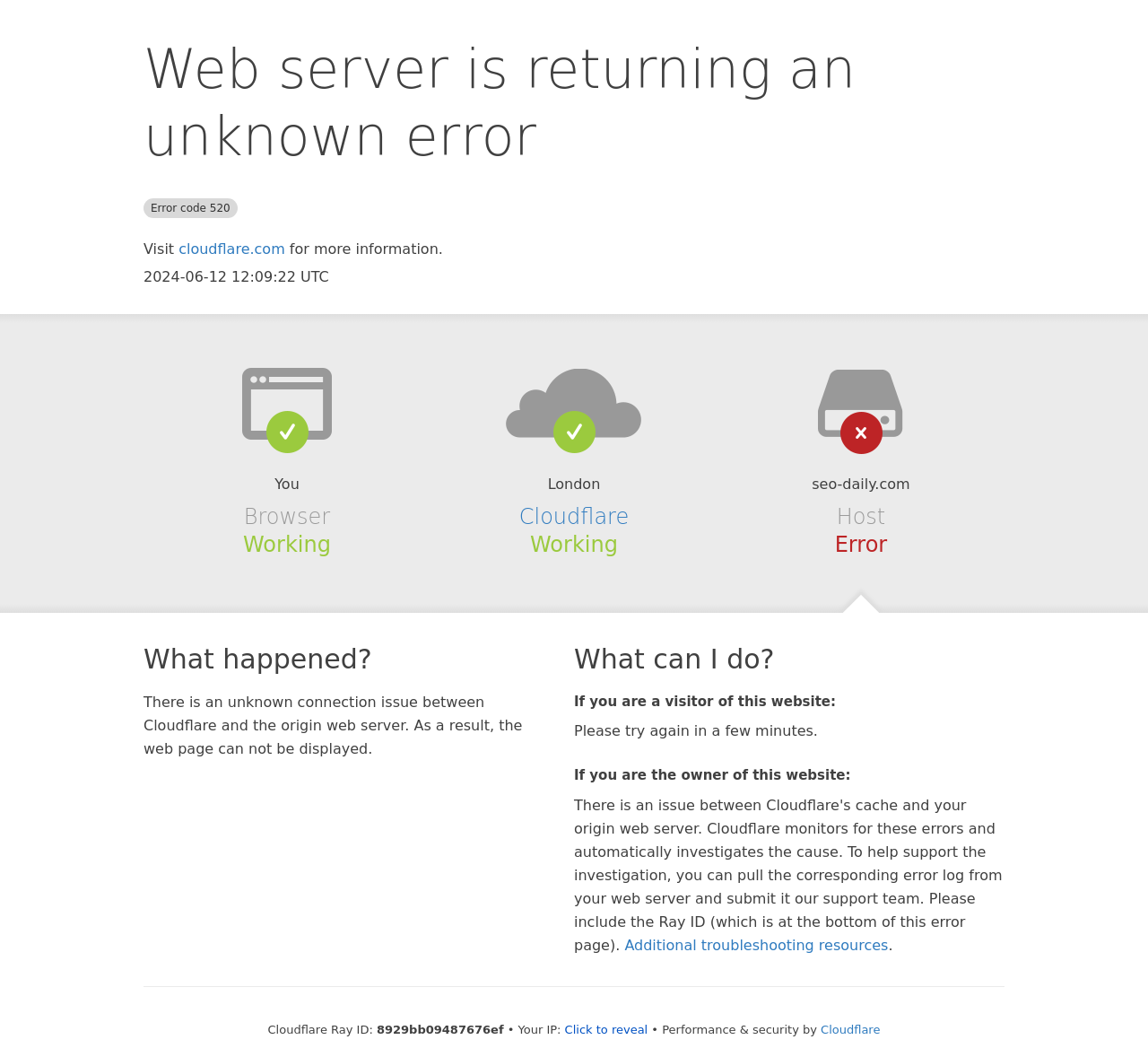Identify and provide the bounding box for the element described by: "Packaging".

None